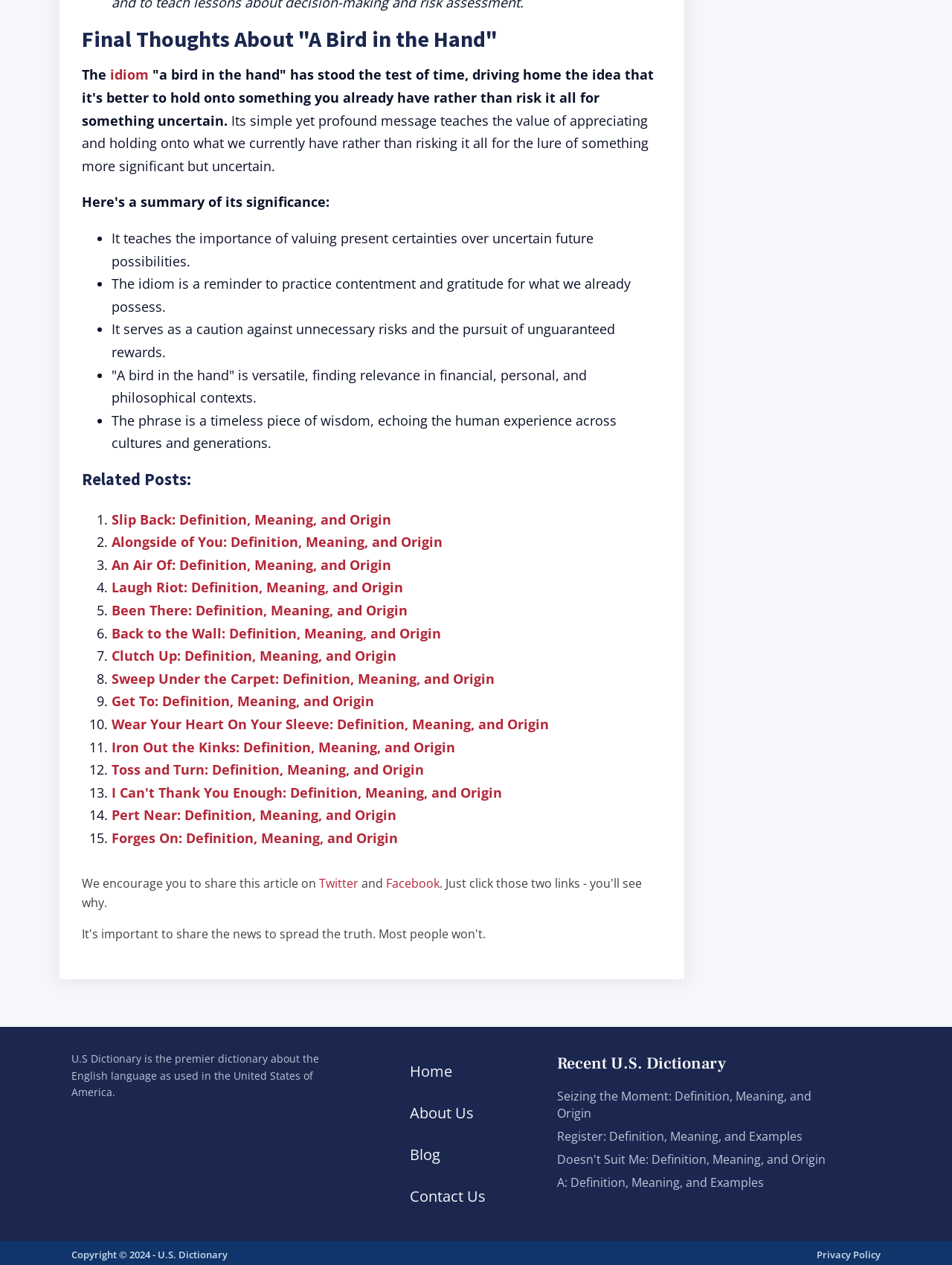Can you give a detailed response to the following question using the information from the image? How many related posts are listed at the end of the article?

The article lists 15 related posts at the end, each with a link to a different idiom, such as 'Slip Back', 'Alongside of You', and 'Laugh Riot', among others.